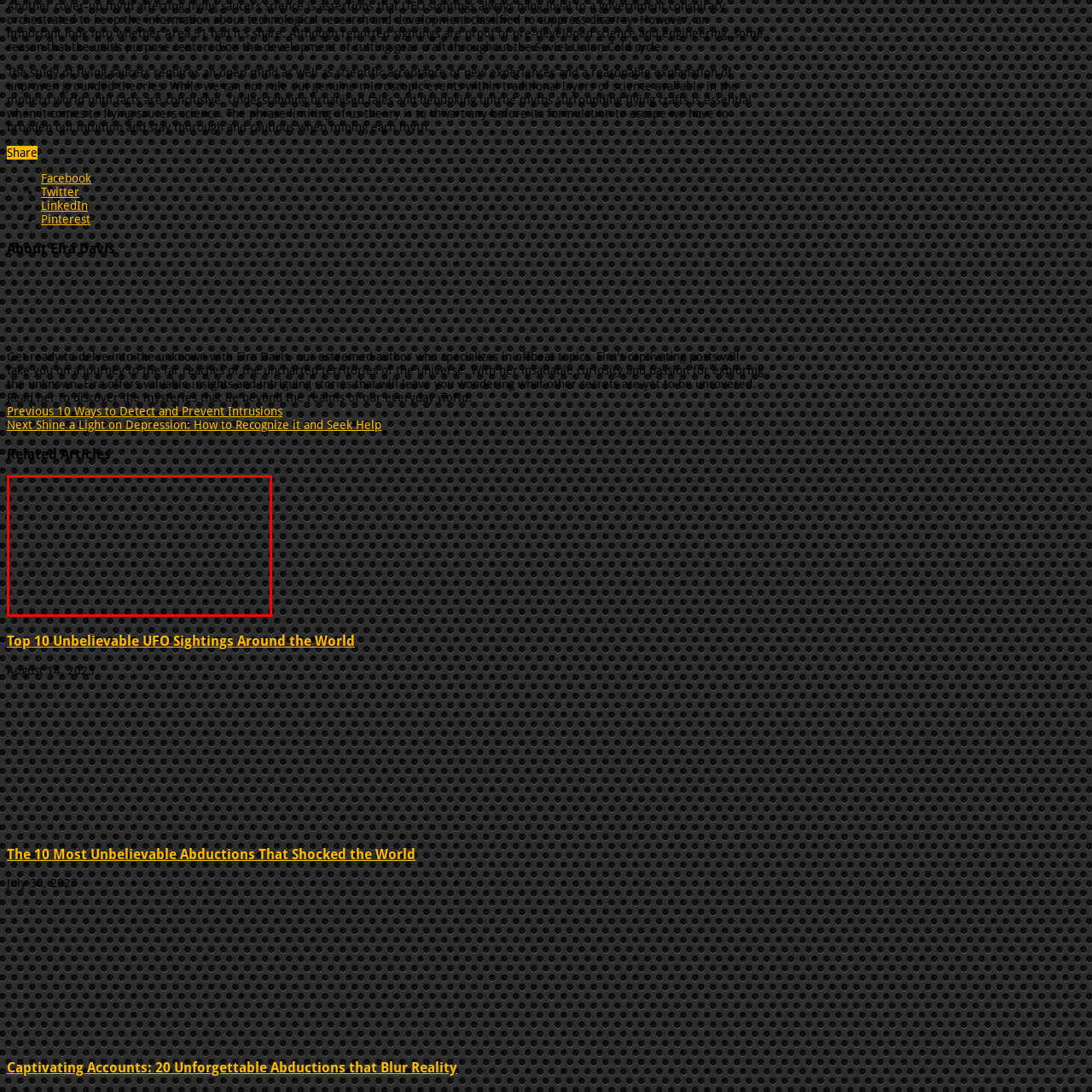Direct your attention to the image within the red boundary, What is the shape of the patterns in the image?
 Respond with a single word or phrase.

Circular